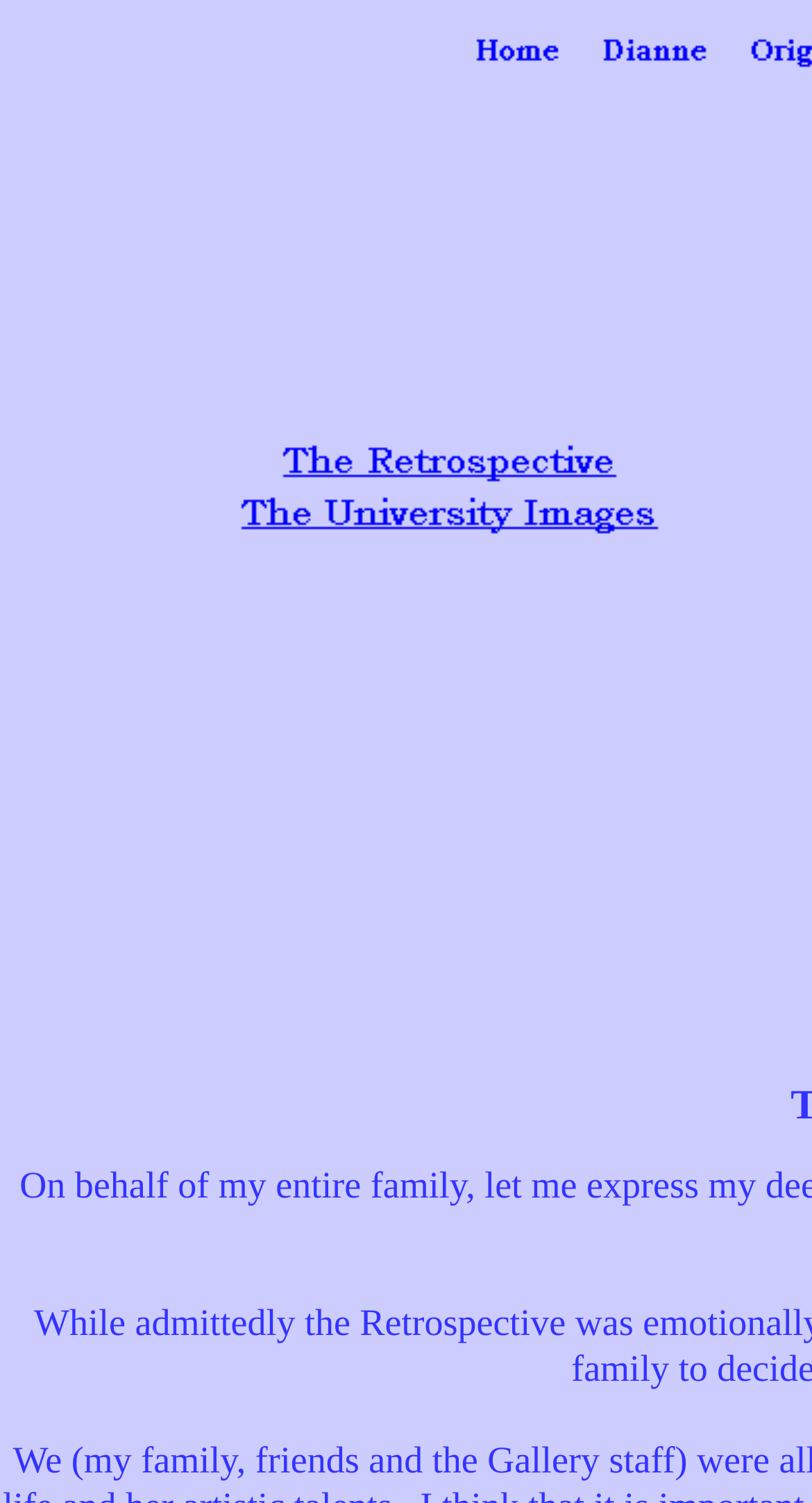Bounding box coordinates must be specified in the format (top-left x, top-left y, bottom-right x, bottom-right y). All values should be floating point numbers between 0 and 1. What are the bounding box coordinates of the UI element described as: name="i9"

[0.562, 0.028, 0.715, 0.051]